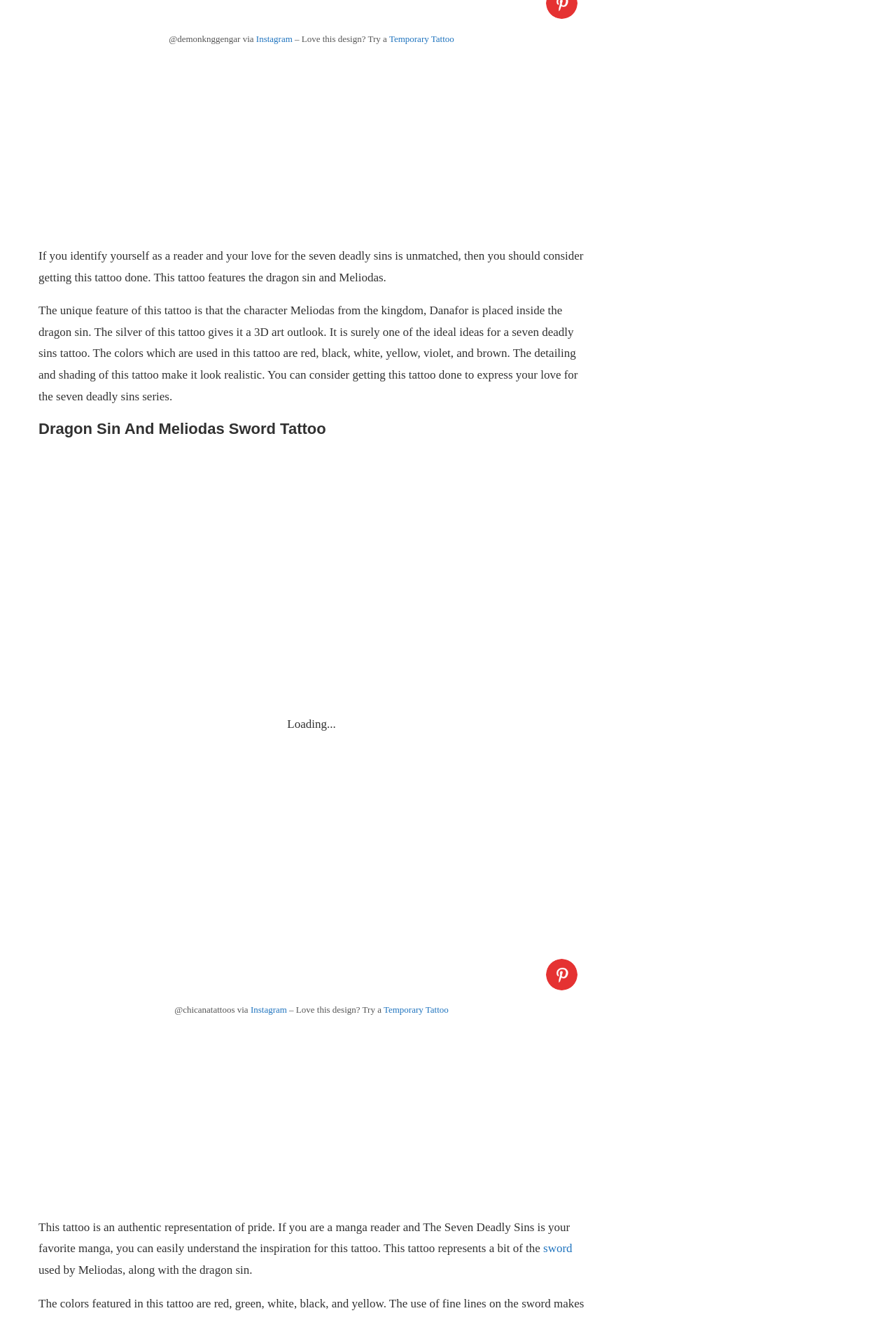Can you give a comprehensive explanation to the question given the content of the image?
What is the unique feature of the tattoo?

The unique feature of the tattoo is that it has a 3D art outlook, which is achieved through the use of silver in the design, as mentioned in the description.